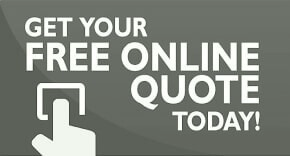Provide a comprehensive description of the image.

The image features a prominent call-to-action inviting viewers to "Get Your Free Online Quote Today!" The design emphasizes accessibility and ease, showcasing a hand icon to indicate interactivity. This visual element suggests that users can engage directly with the service by requesting a quote for Latvian specialised translation services offered by Glasgow Translation Services. The background is a muted gray, which enhances the readability of the bold white text, making it eye-catching and inviting for potential clients seeking professional translation solutions.